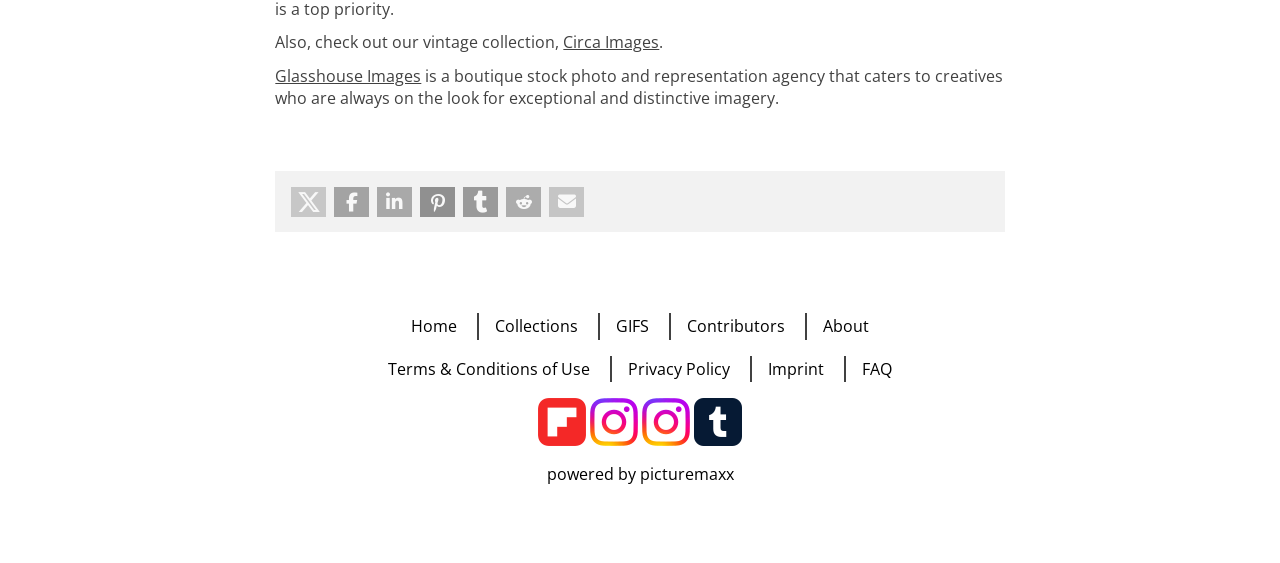What is the name of the collection mentioned?
Please provide a comprehensive and detailed answer to the question.

According to the static text element with ID 149, the website also has a vintage collection, which is mentioned alongside Circa Images.